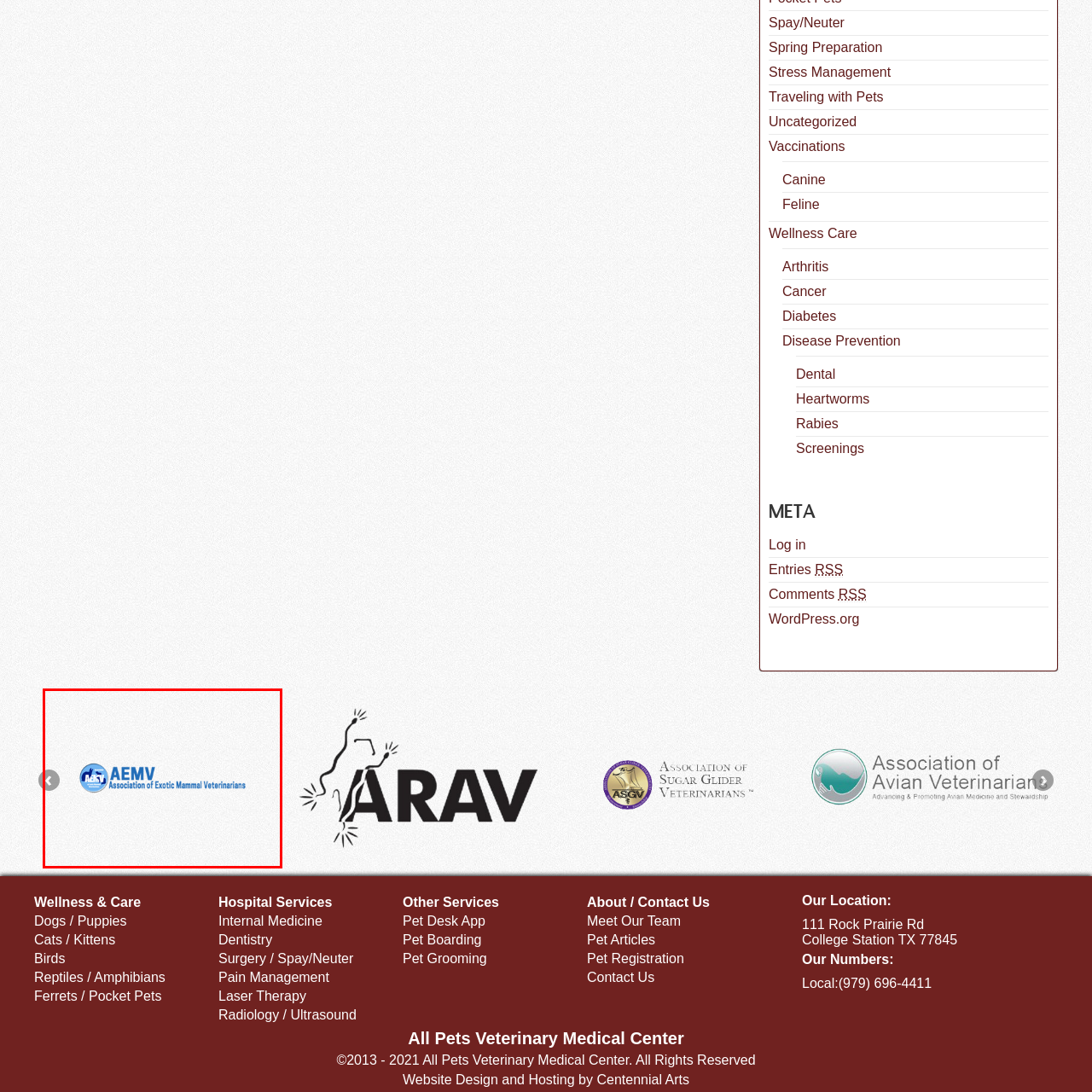Look at the region marked by the red box and describe it extensively.

The image prominently features the logo of the Association of Exotic Mammal Veterinarians (AEMV). This logo includes the abbreviation "AEMV" in bold blue lettering, set against a circular background that incorporates shades of blue. The full name, "Association of Exotic Mammal Veterinarians," is displayed clearly, emphasizing the organization's focus on veterinary care for exotic mammals. This emblem represents the collective efforts and dedication of professionals in the field, highlighting their commitment to the health and welfare of exotic pets. The design is both modern and professional, reflecting the organization’s mission to support veterinary practitioners who specialize in exotic species.